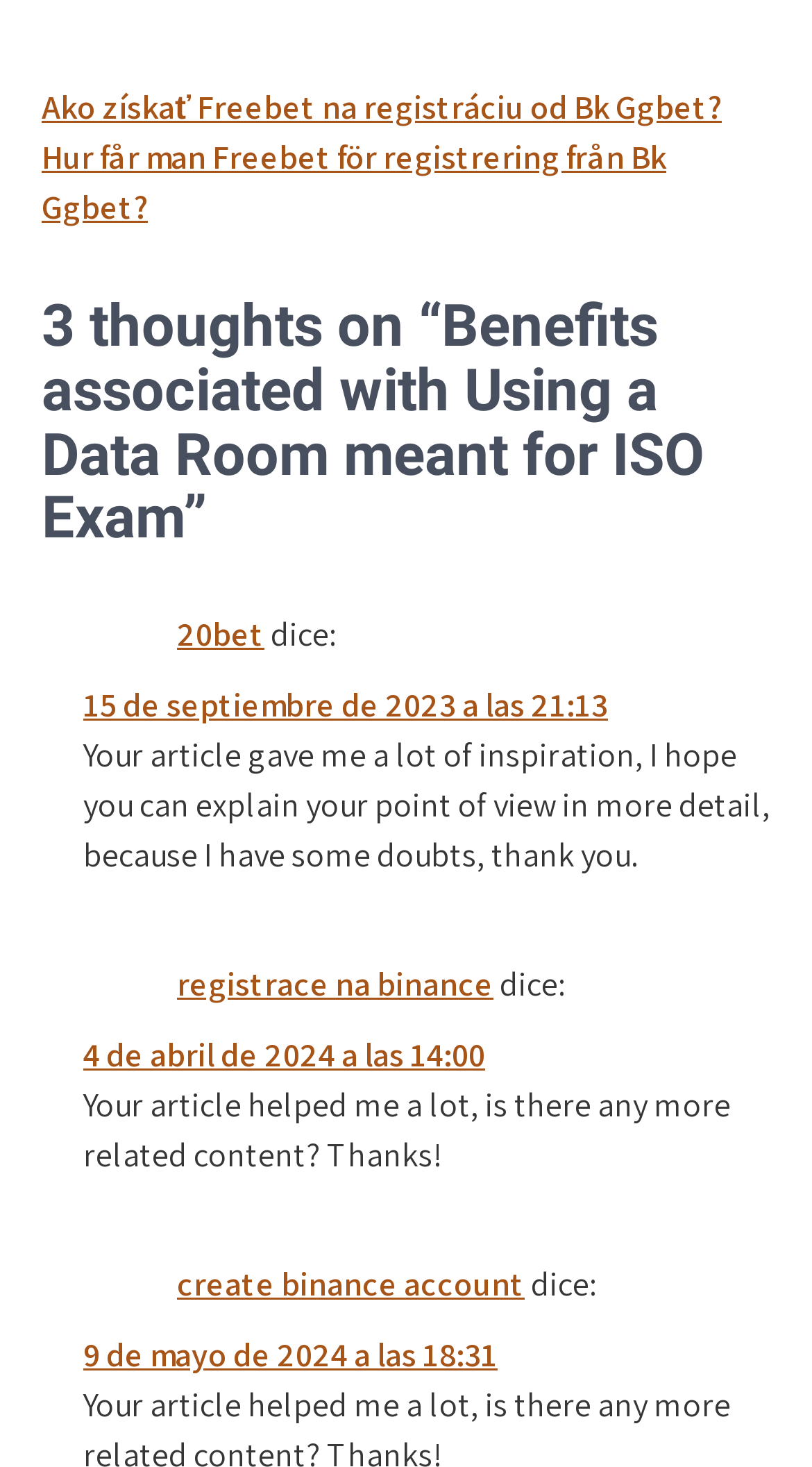Please specify the bounding box coordinates for the clickable region that will help you carry out the instruction: "Click on '20bet'".

[0.218, 0.418, 0.326, 0.447]